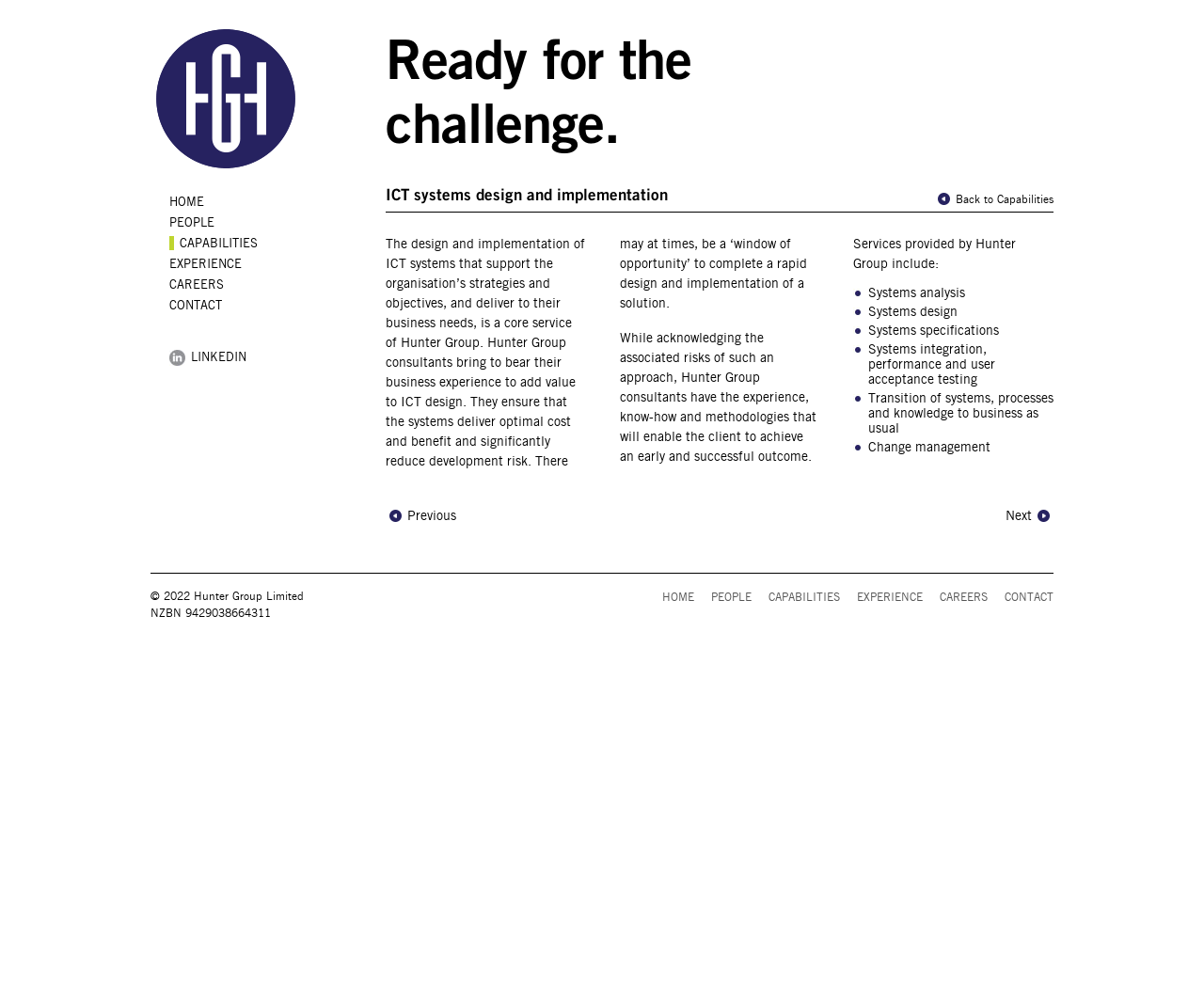Please give a succinct answer to the question in one word or phrase:
What is one of the services provided by Hunter Group?

Systems analysis